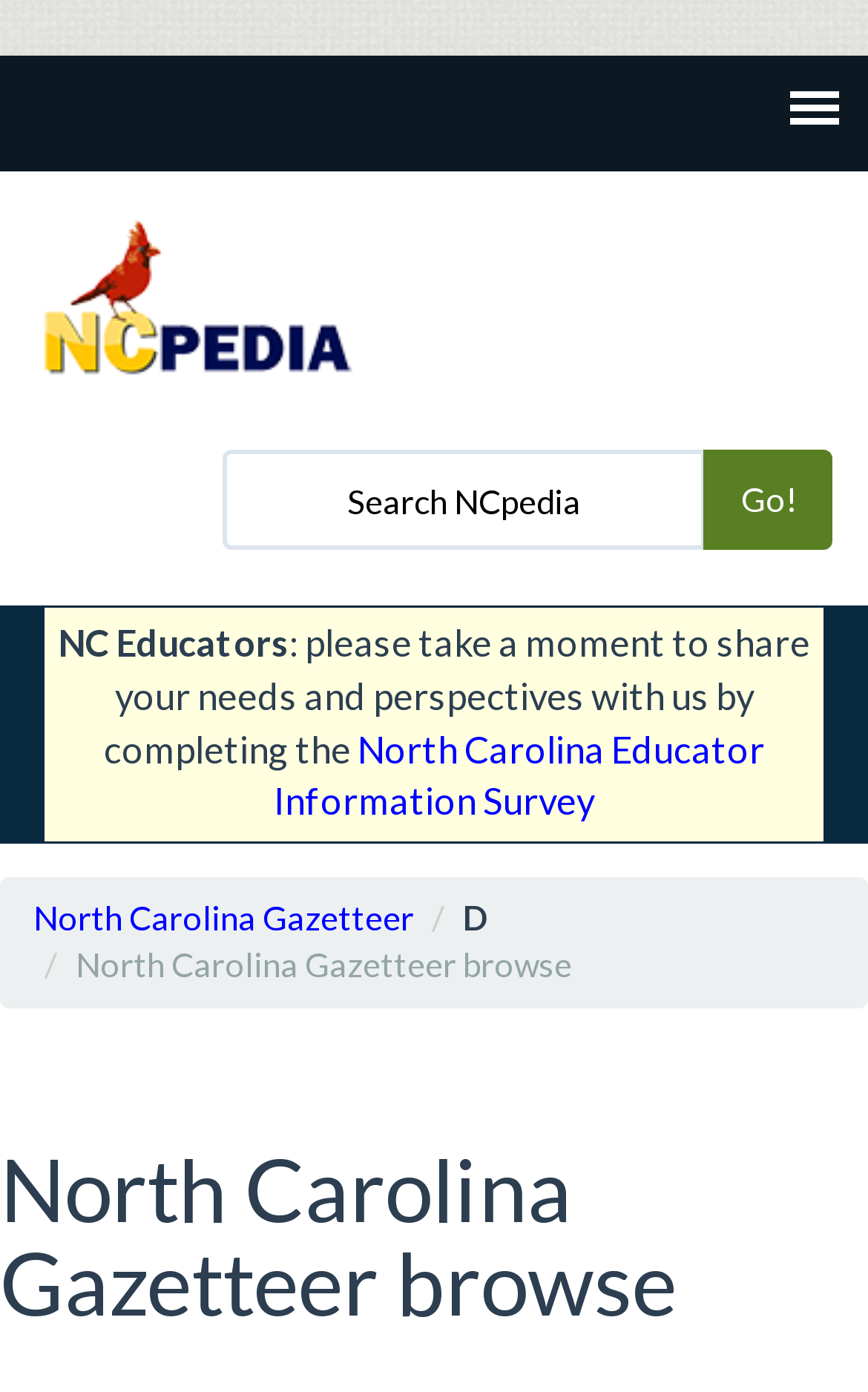What is the main topic of the webpage?
Refer to the image and offer an in-depth and detailed answer to the question.

The heading element at the bottom of the page has the description 'North Carolina Gazetteer browse', and there is also a link element with the description 'North Carolina Gazetteer', which implies that the main topic of the webpage is related to the North Carolina Gazetteer.